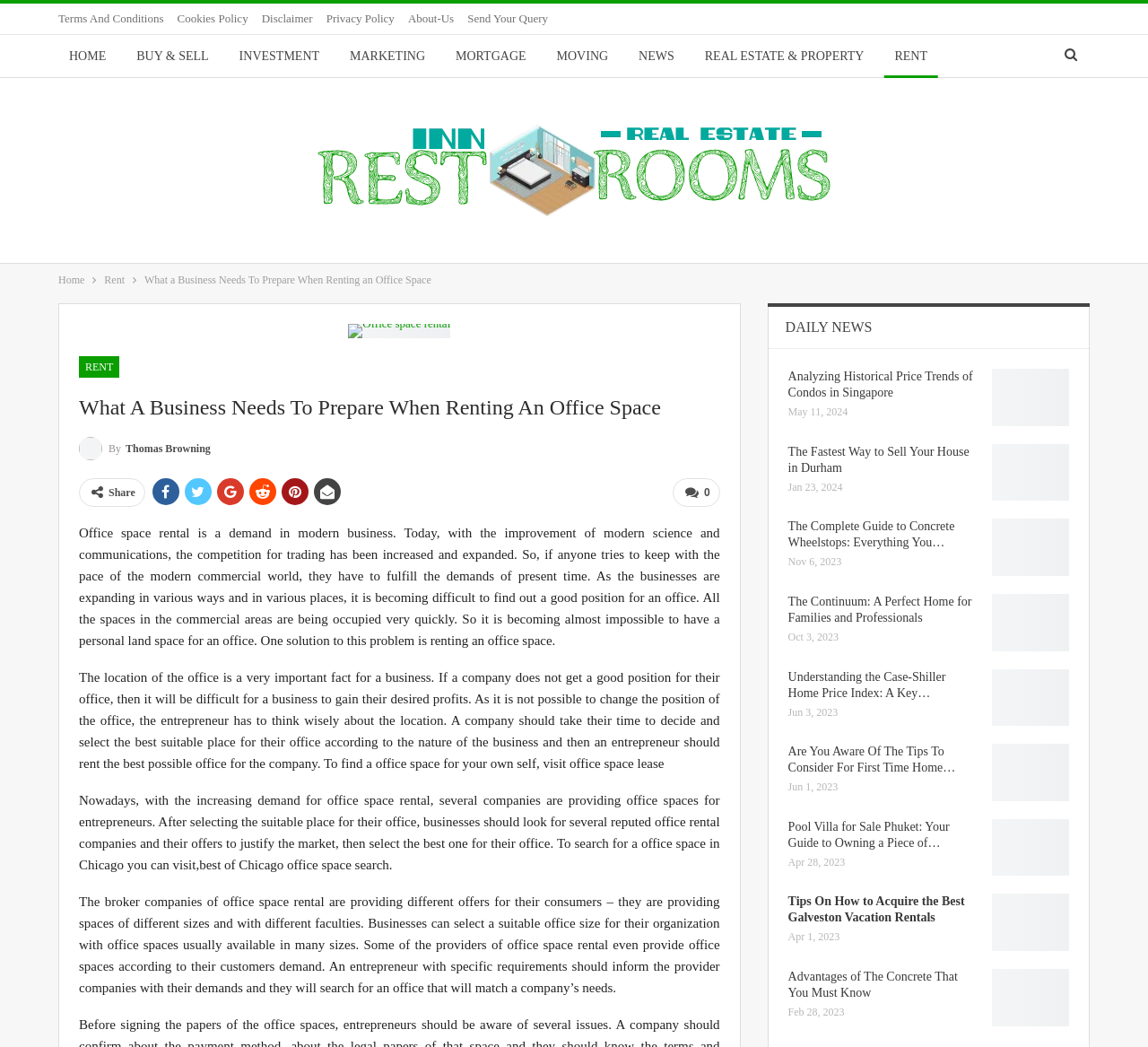Determine the primary headline of the webpage.

What a Business Needs To Prepare When Renting an Office Space